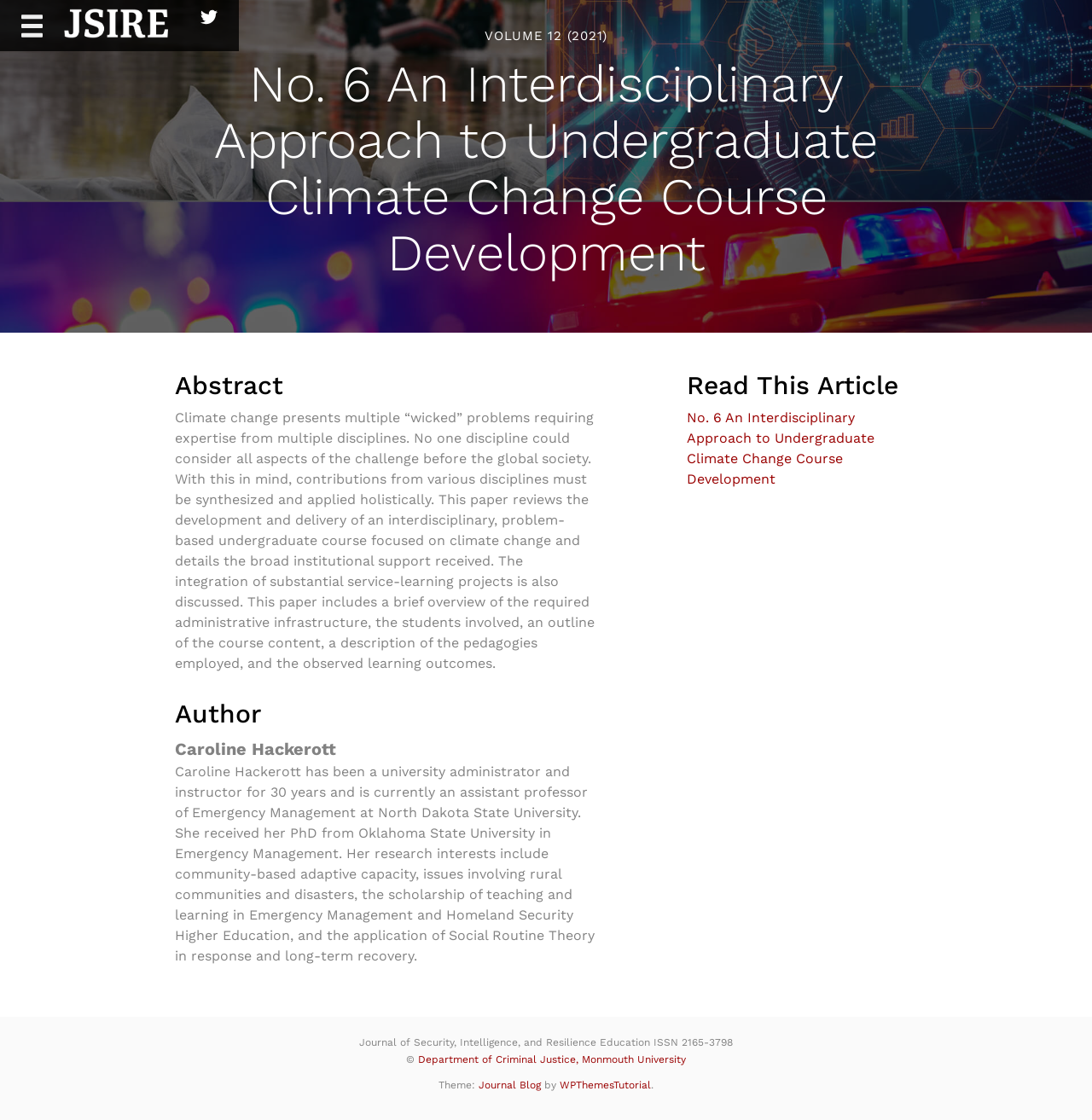Using the given description, provide the bounding box coordinates formatted as (top-left x, top-left y, bottom-right x, bottom-right y), with all values being floating point numbers between 0 and 1. Description: WPThemesTutorial

[0.512, 0.964, 0.596, 0.974]